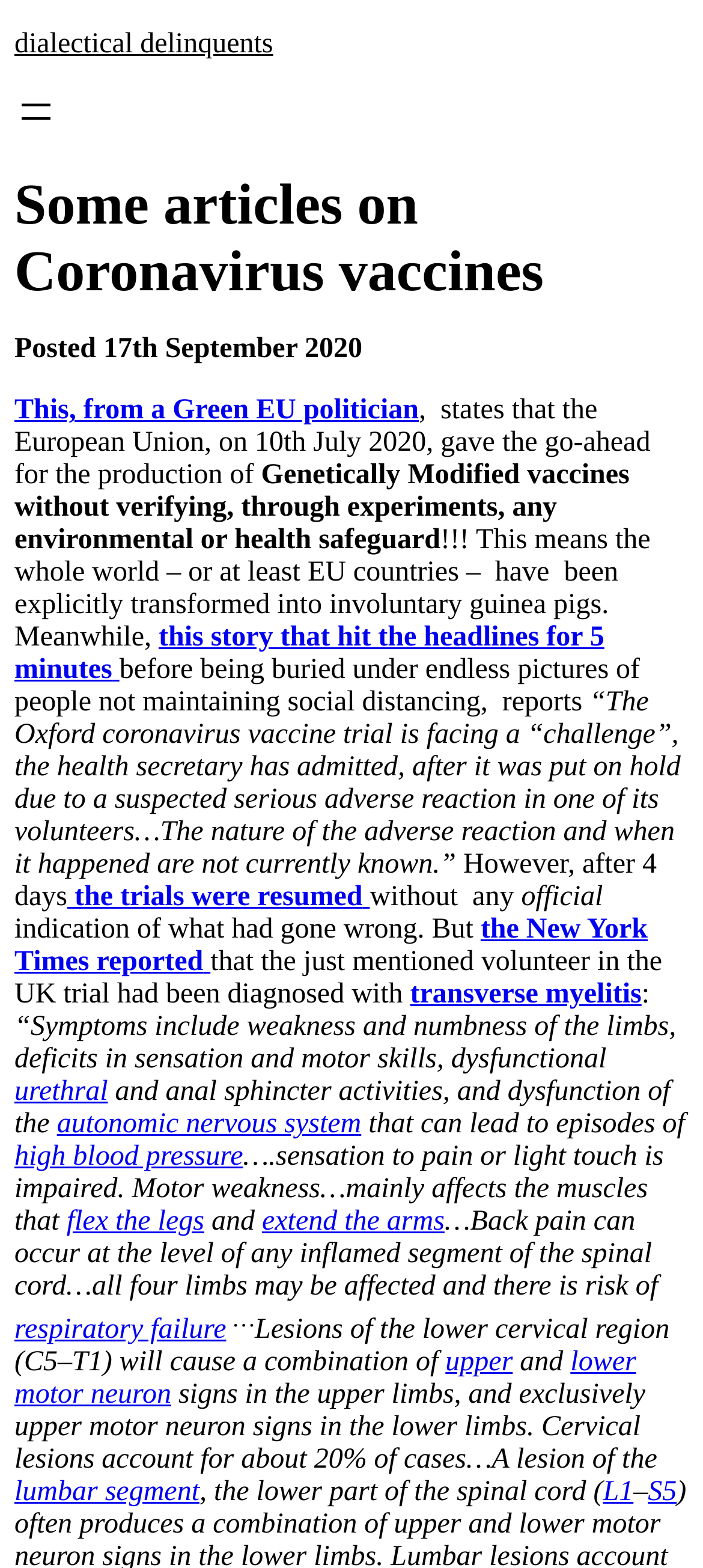What is the title or heading displayed on the webpage?

Some articles on Coronavirus vaccines